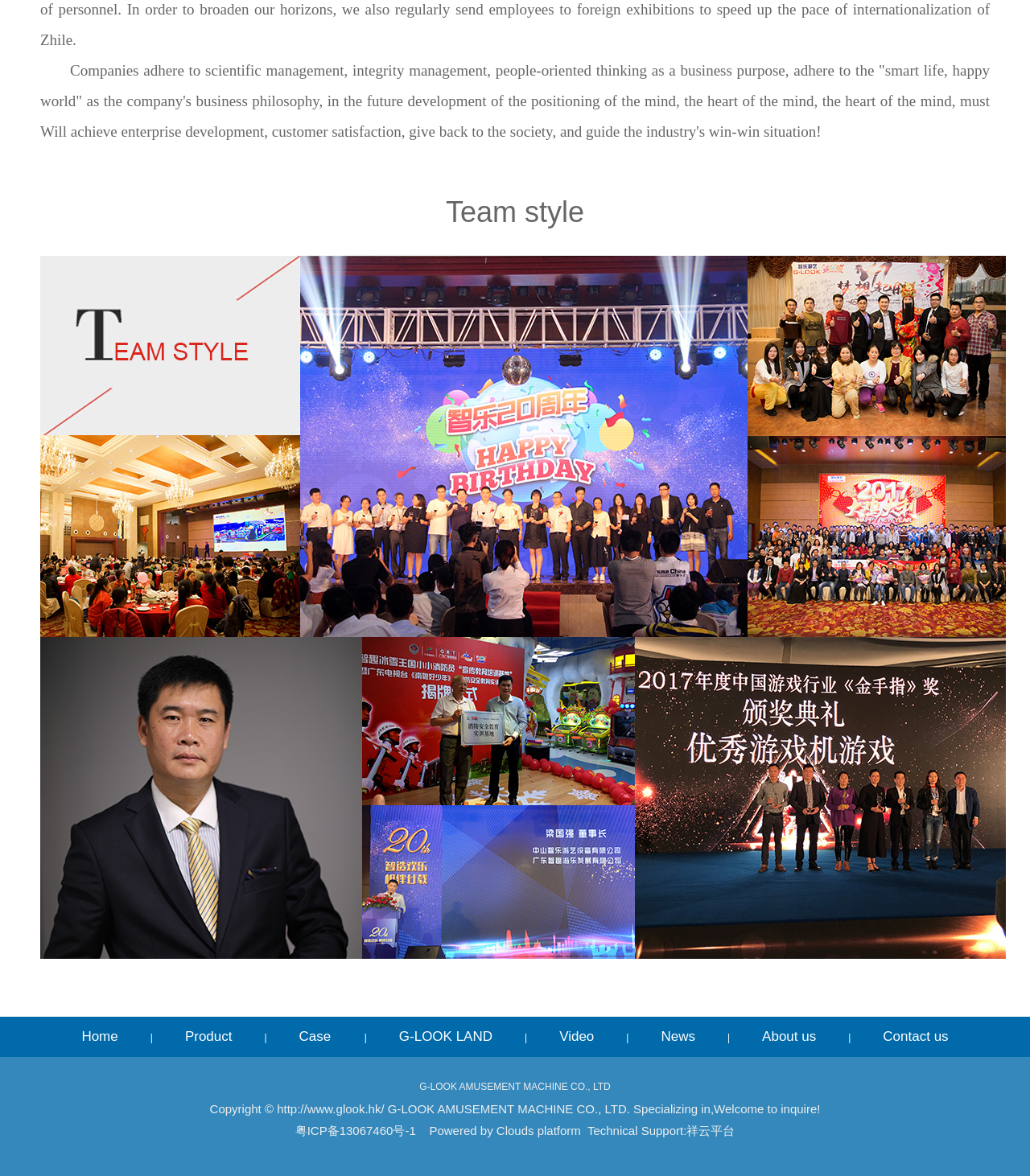Please identify the bounding box coordinates of the element that needs to be clicked to execute the following command: "Click on Home". Provide the bounding box using four float numbers between 0 and 1, formatted as [left, top, right, bottom].

[0.064, 0.875, 0.13, 0.888]